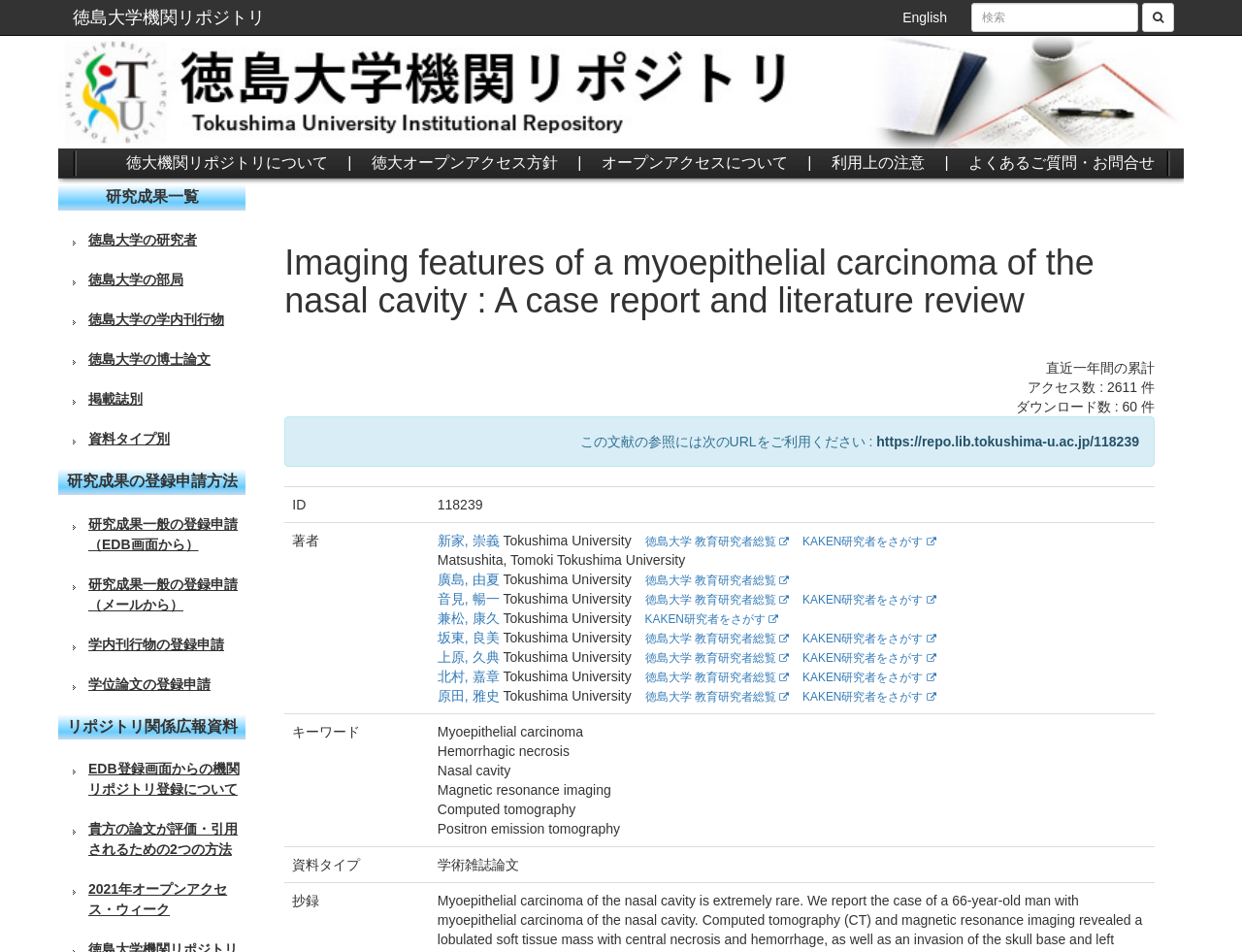What is the headline of the webpage?

Imaging features of a myoepithelial carcinoma of the nasal cavity : A case report and literature review